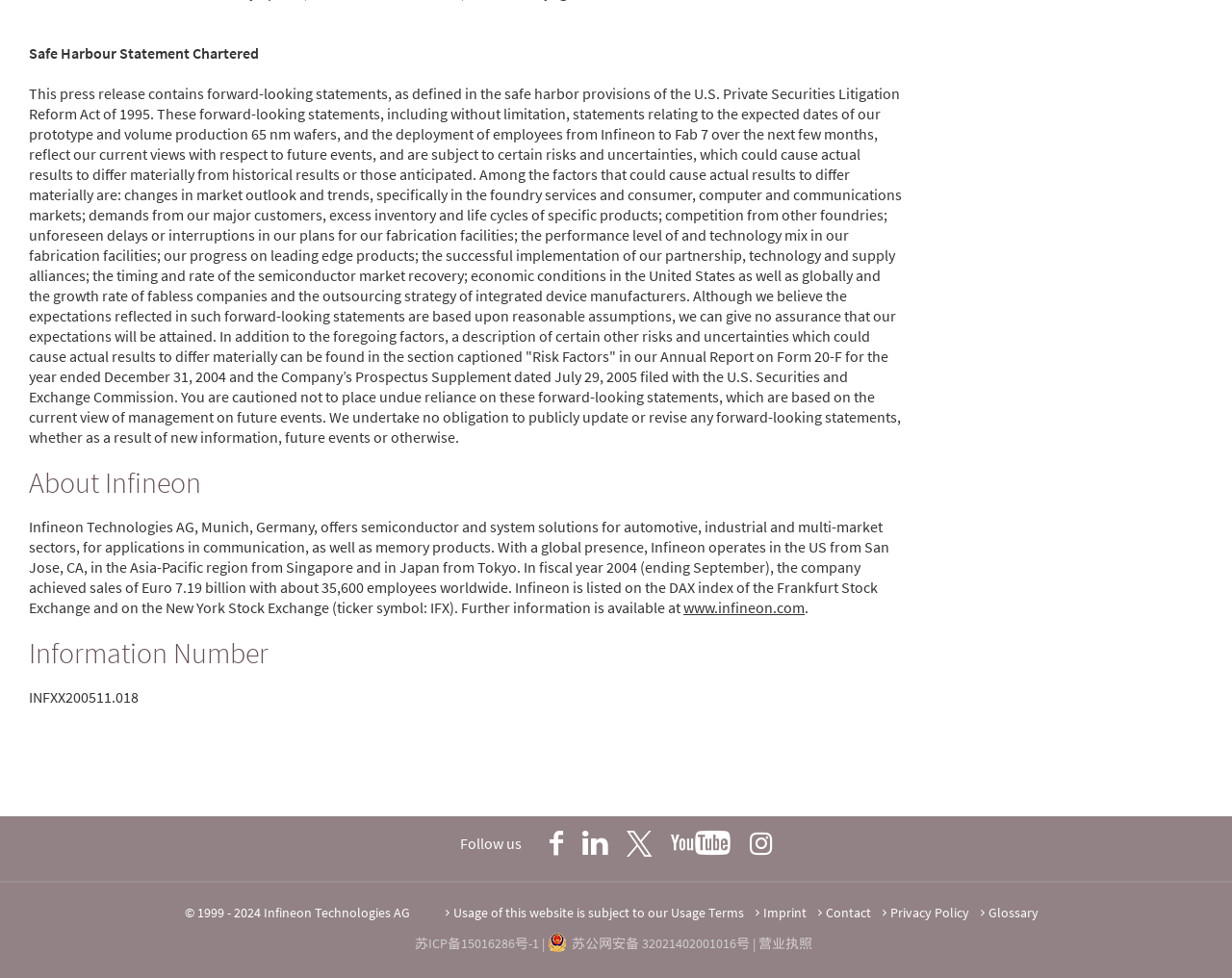What is the ticker symbol of the company?
Answer with a single word or phrase by referring to the visual content.

IFX